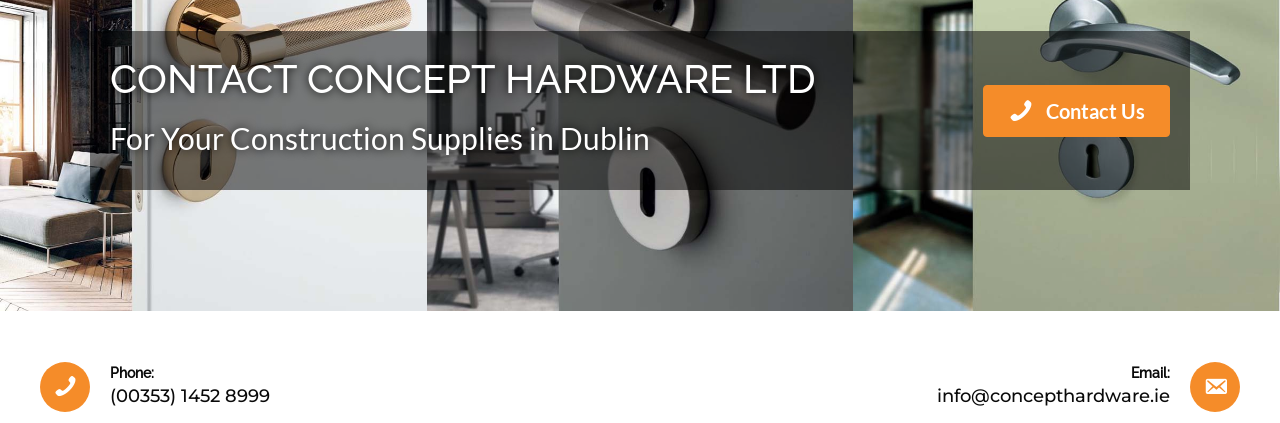What is the company name?
Refer to the image and provide a concise answer in one word or phrase.

Concept Hardware Ltd